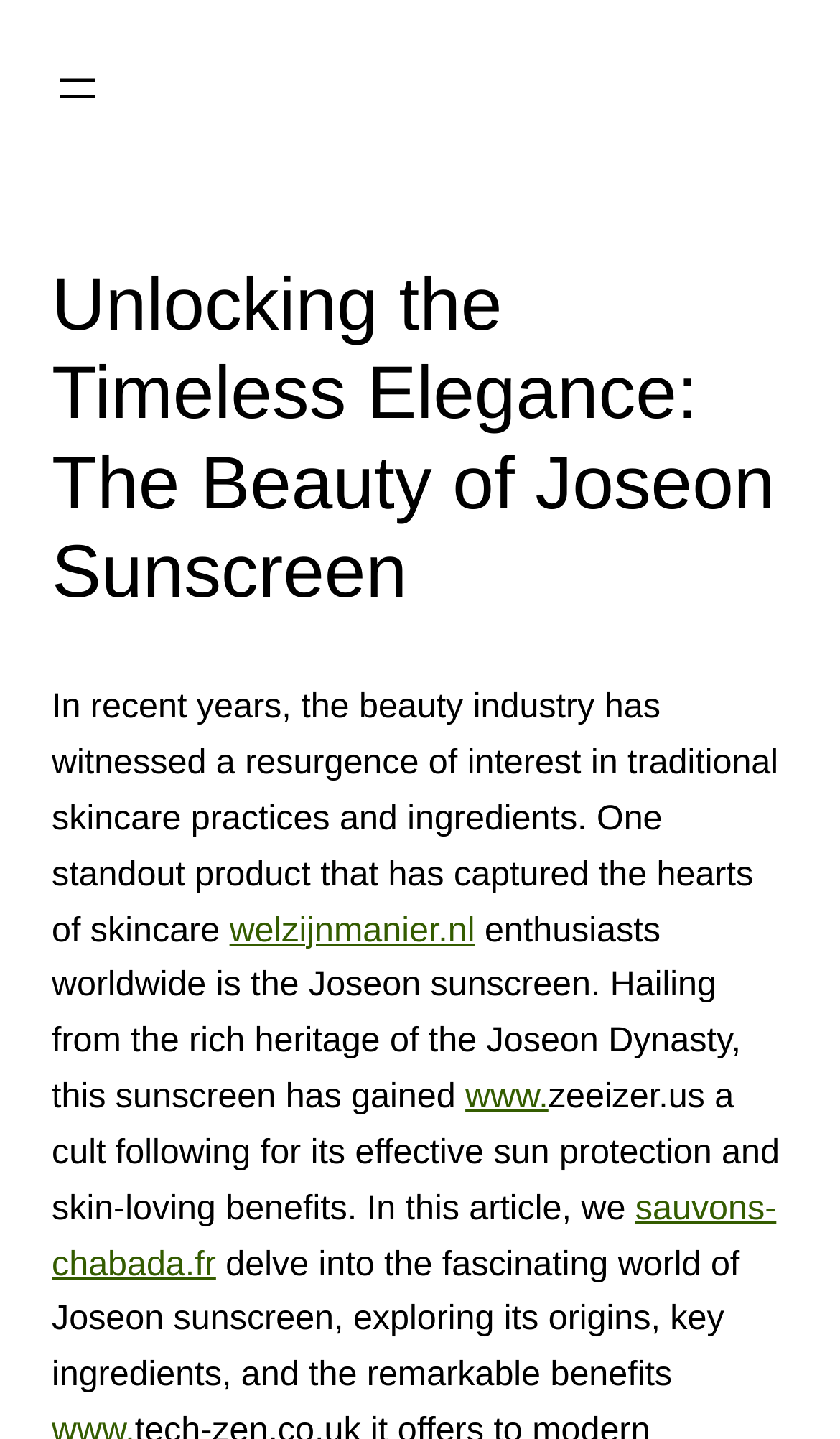Extract the main title from the webpage and generate its text.

Unlocking the Timeless Elegance: The Beauty of Joseon Sunscreen